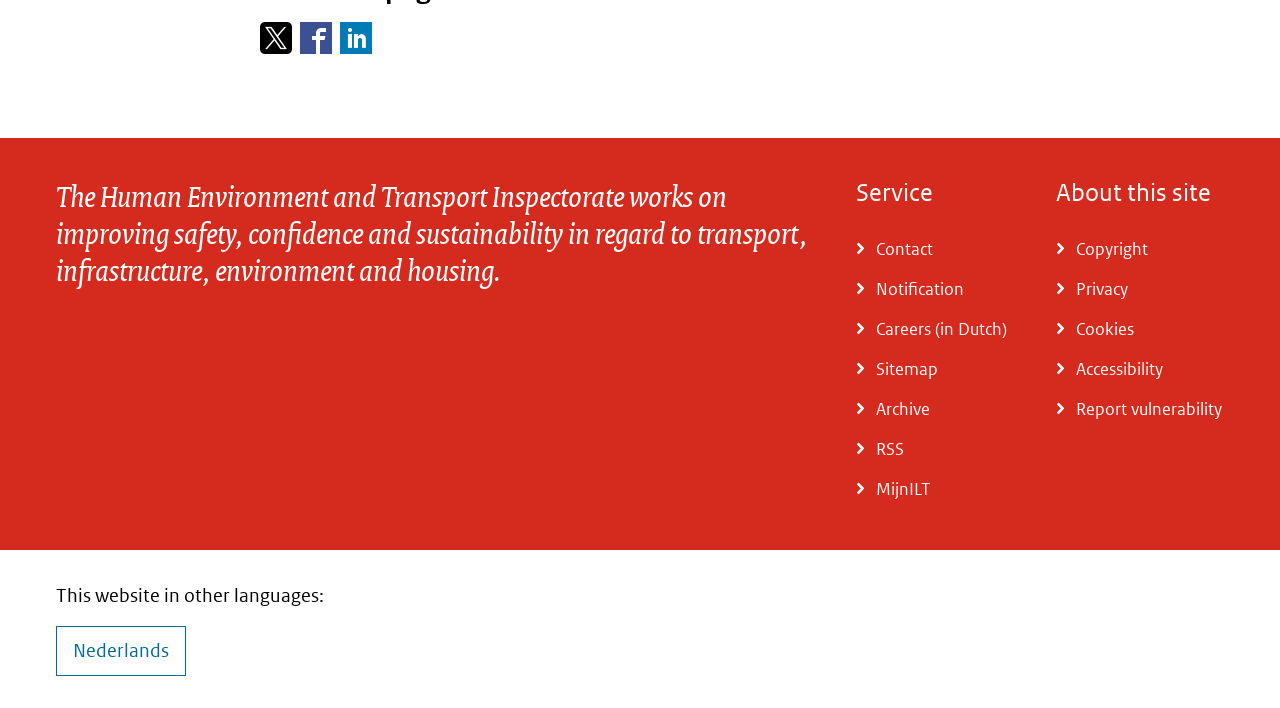Given the element description Careers (in Dutch), predict the bounding box coordinates for the UI element in the webpage screenshot. The format should be (top-left x, top-left y, bottom-right x, bottom-right y), and the values should be between 0 and 1.

[0.669, 0.438, 0.8, 0.495]